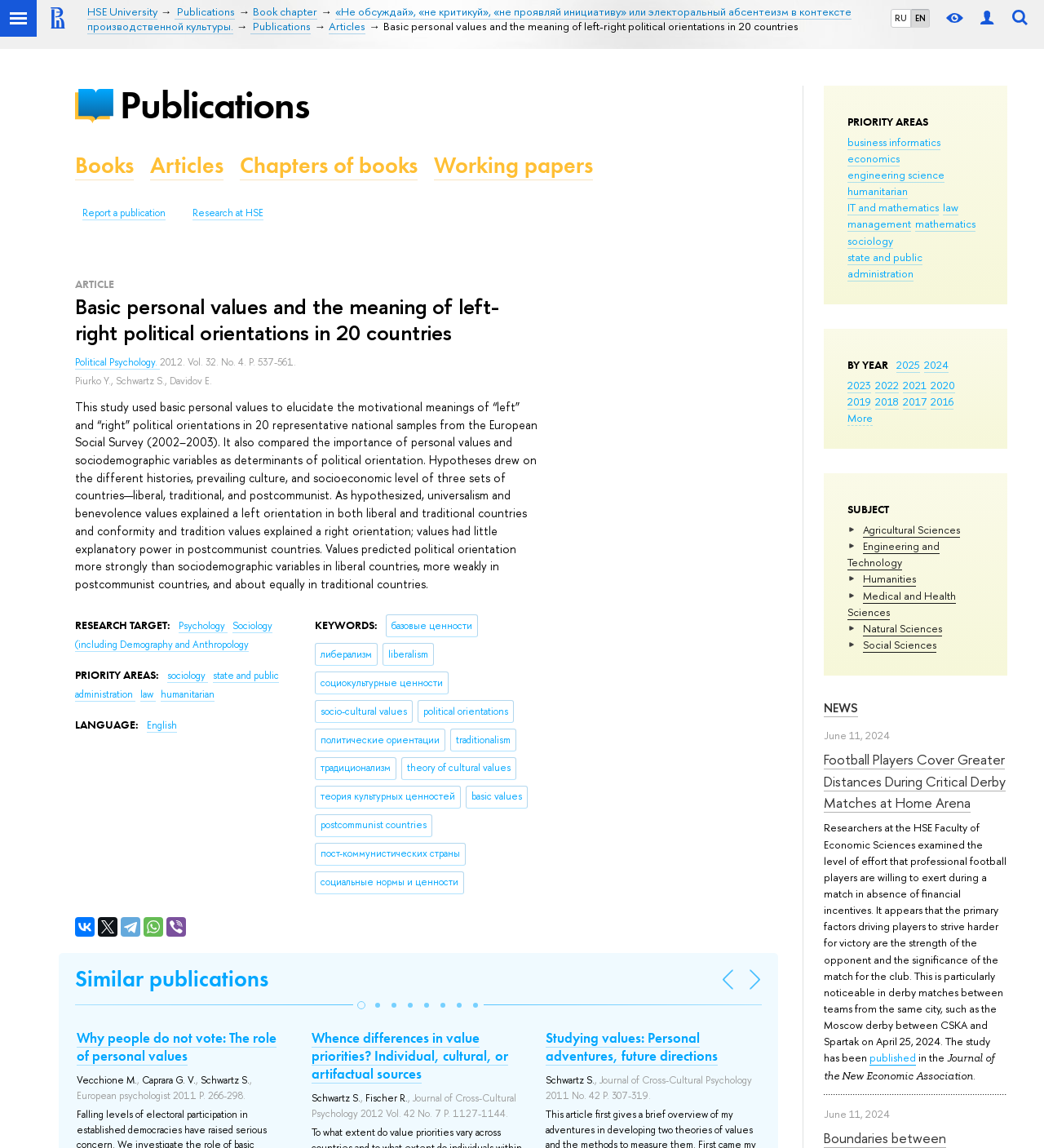Using the description: "Medical and Health Sciences", determine the UI element's bounding box coordinates. Ensure the coordinates are in the format of four float numbers between 0 and 1, i.e., [left, top, right, bottom].

[0.812, 0.512, 0.916, 0.54]